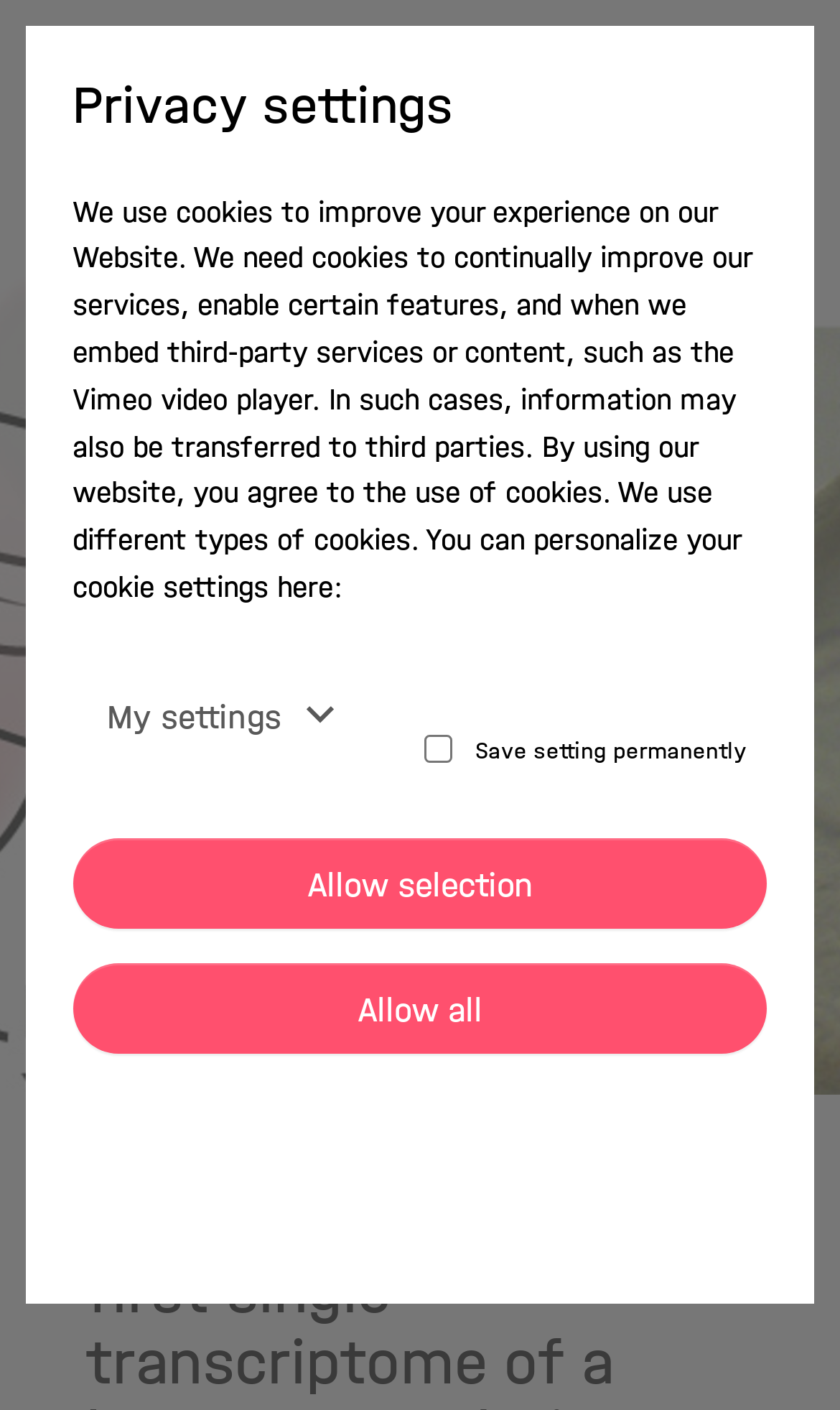Please determine the bounding box coordinates of the element's region to click in order to carry out the following instruction: "Click on Business". The coordinates should be four float numbers between 0 and 1, i.e., [left, top, right, bottom].

None